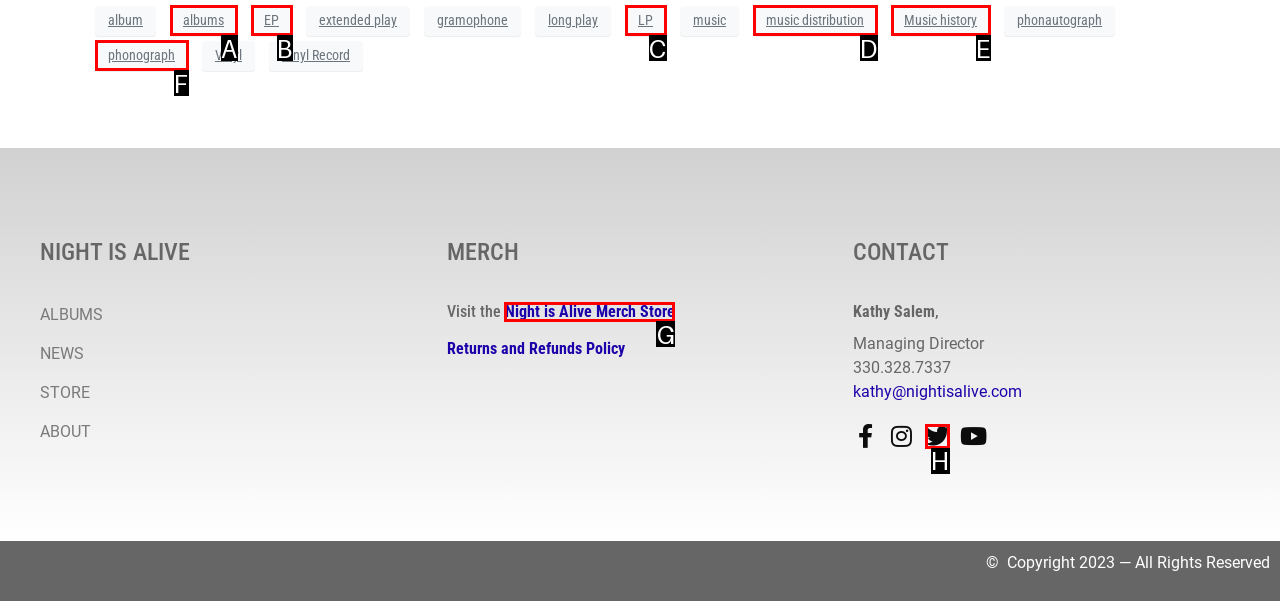Which HTML element should be clicked to complete the task: visit the Night is Alive Merch Store? Answer with the letter of the corresponding option.

G